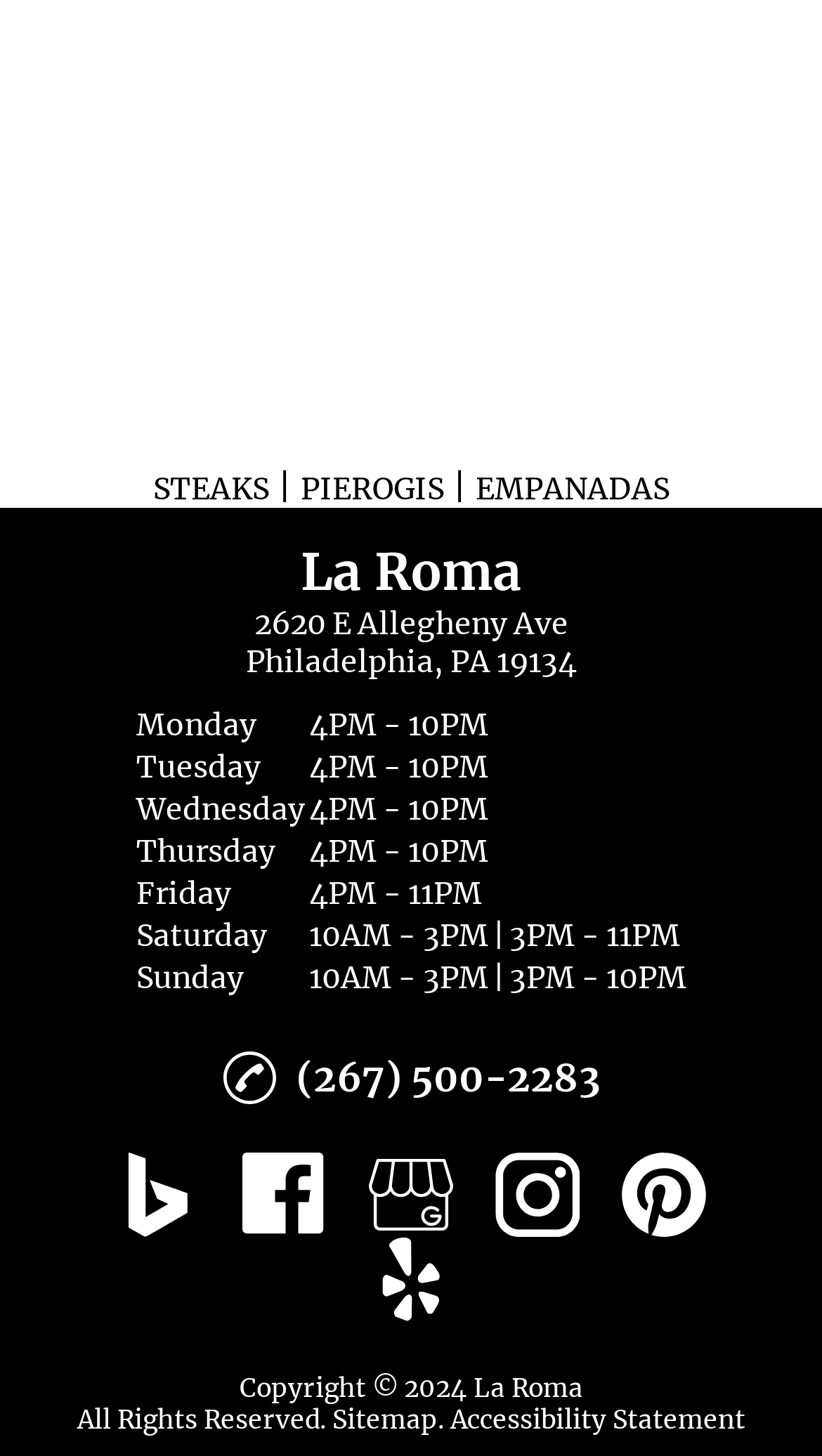Can you specify the bounding box coordinates for the region that should be clicked to fulfill this instruction: "Visit La Roma's Facebook page".

[0.295, 0.792, 0.397, 0.85]